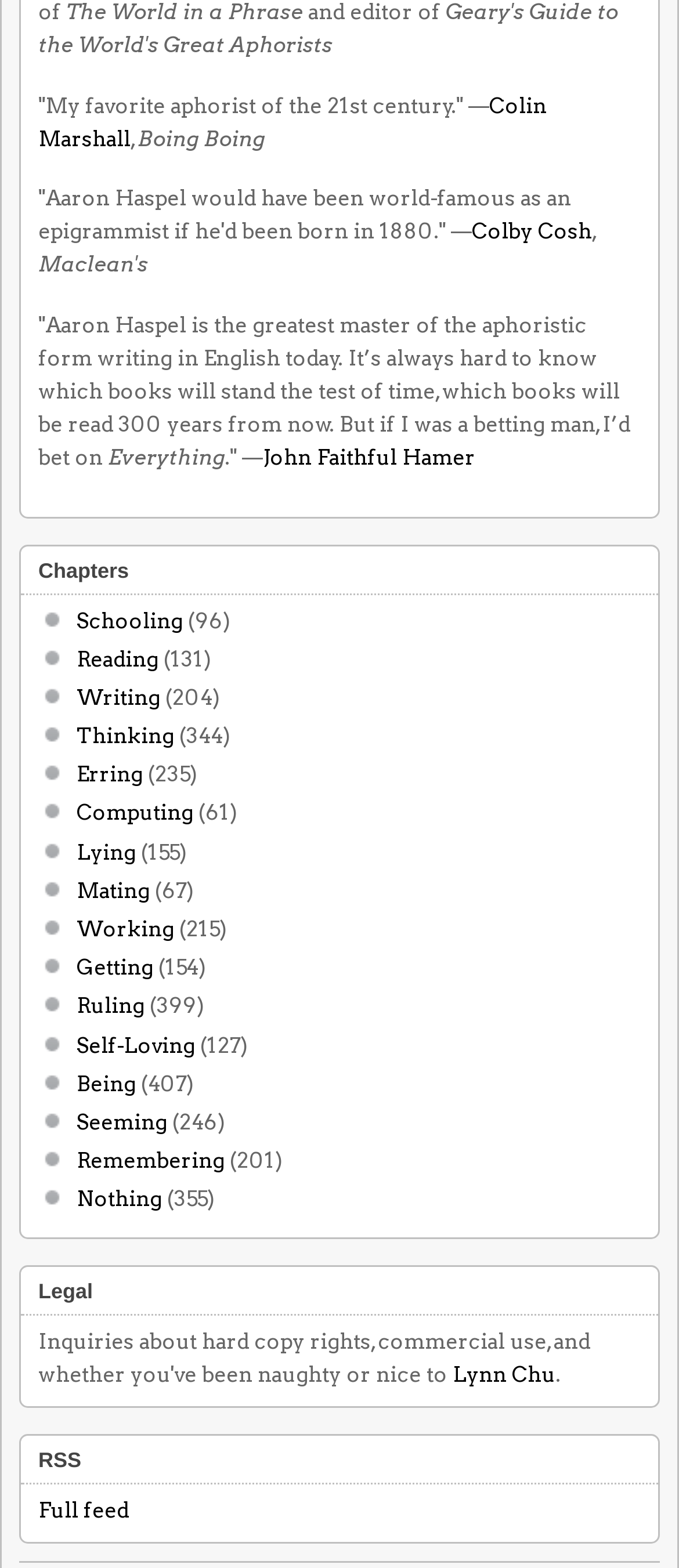How many aphorisms are there in total across all chapters?
Utilize the information in the image to give a detailed answer to the question.

While I can see the number of aphorisms in each chapter, there is no summary or total count of aphorisms across all chapters on this webpage.